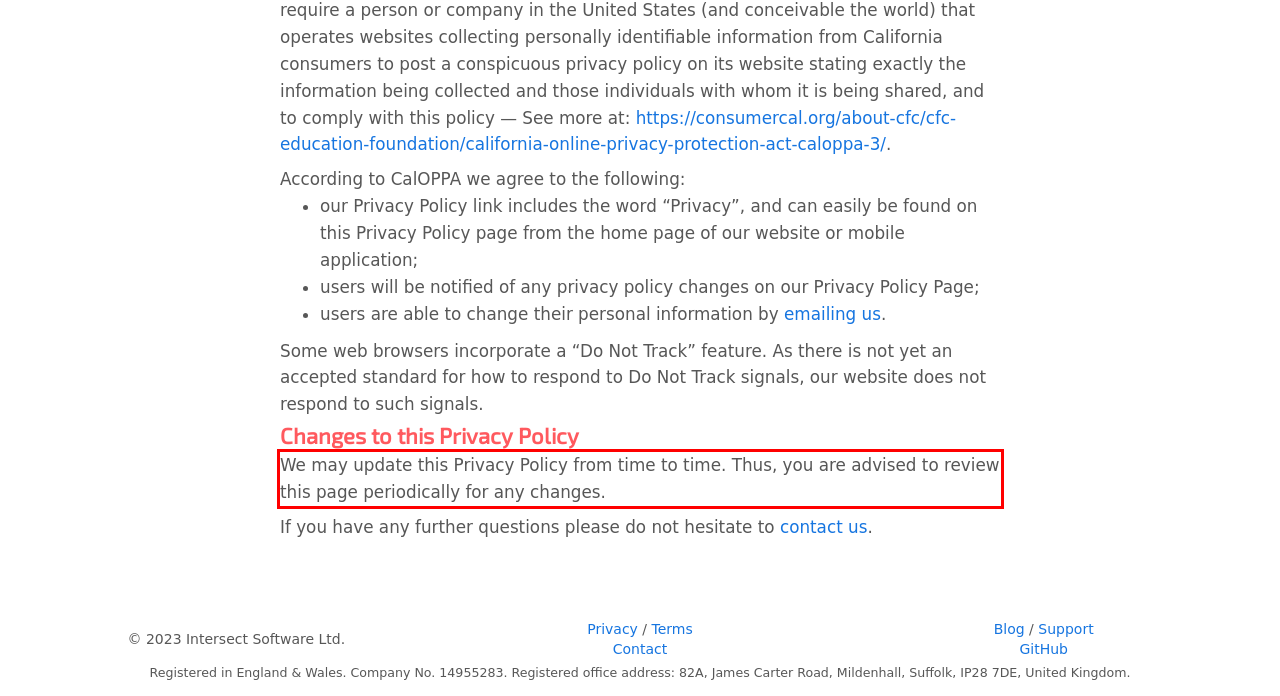You have a webpage screenshot with a red rectangle surrounding a UI element. Extract the text content from within this red bounding box.

We may update this Privacy Policy from time to time. Thus, you are advised to review this page periodically for any changes.